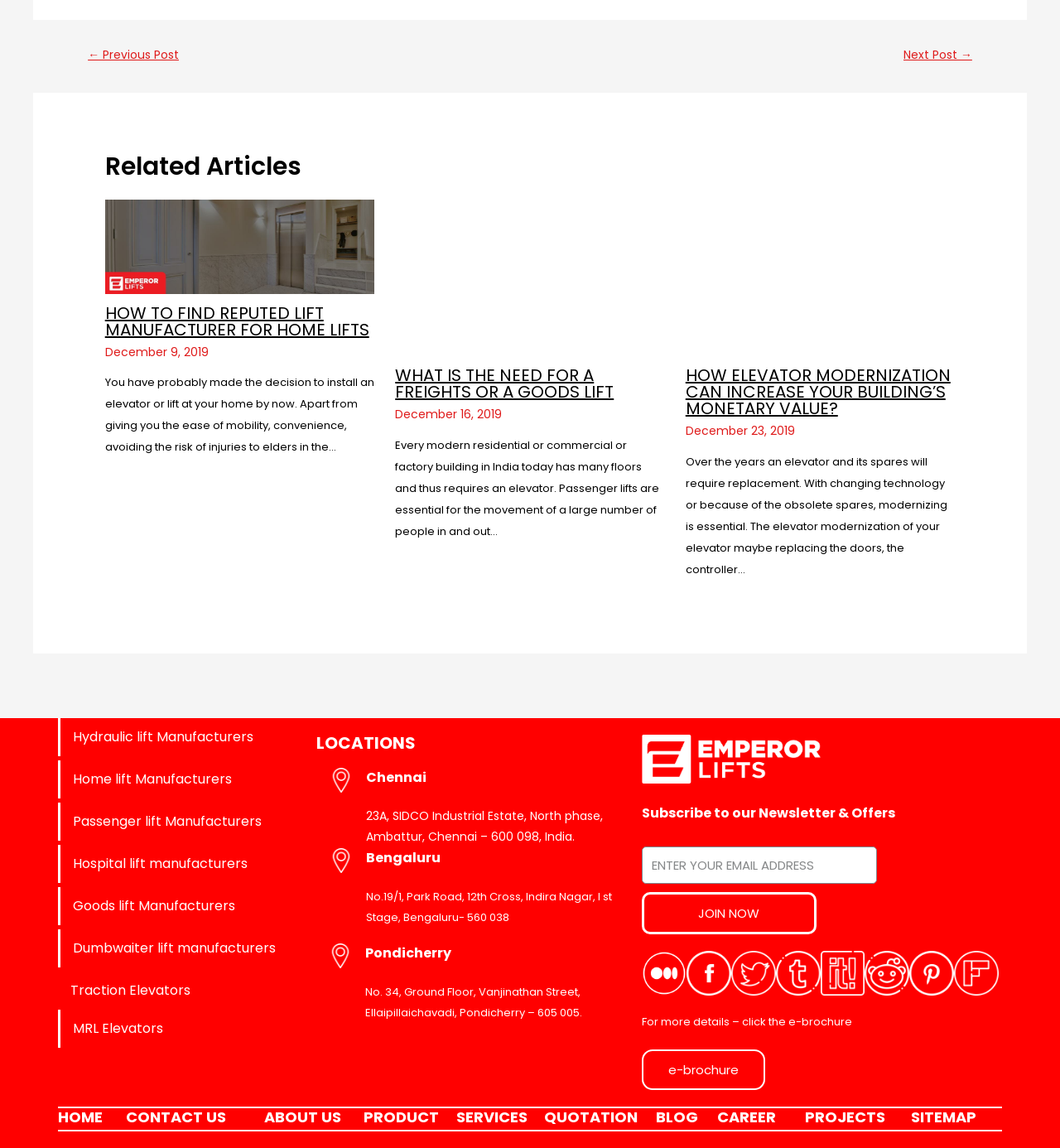How many social media links are present?
Look at the screenshot and provide an in-depth answer.

The webpage has links to seven social media platforms: Facebook, Twitter, Tumblr, Scoop it, Reddit, Pintrest, and Flipboard.